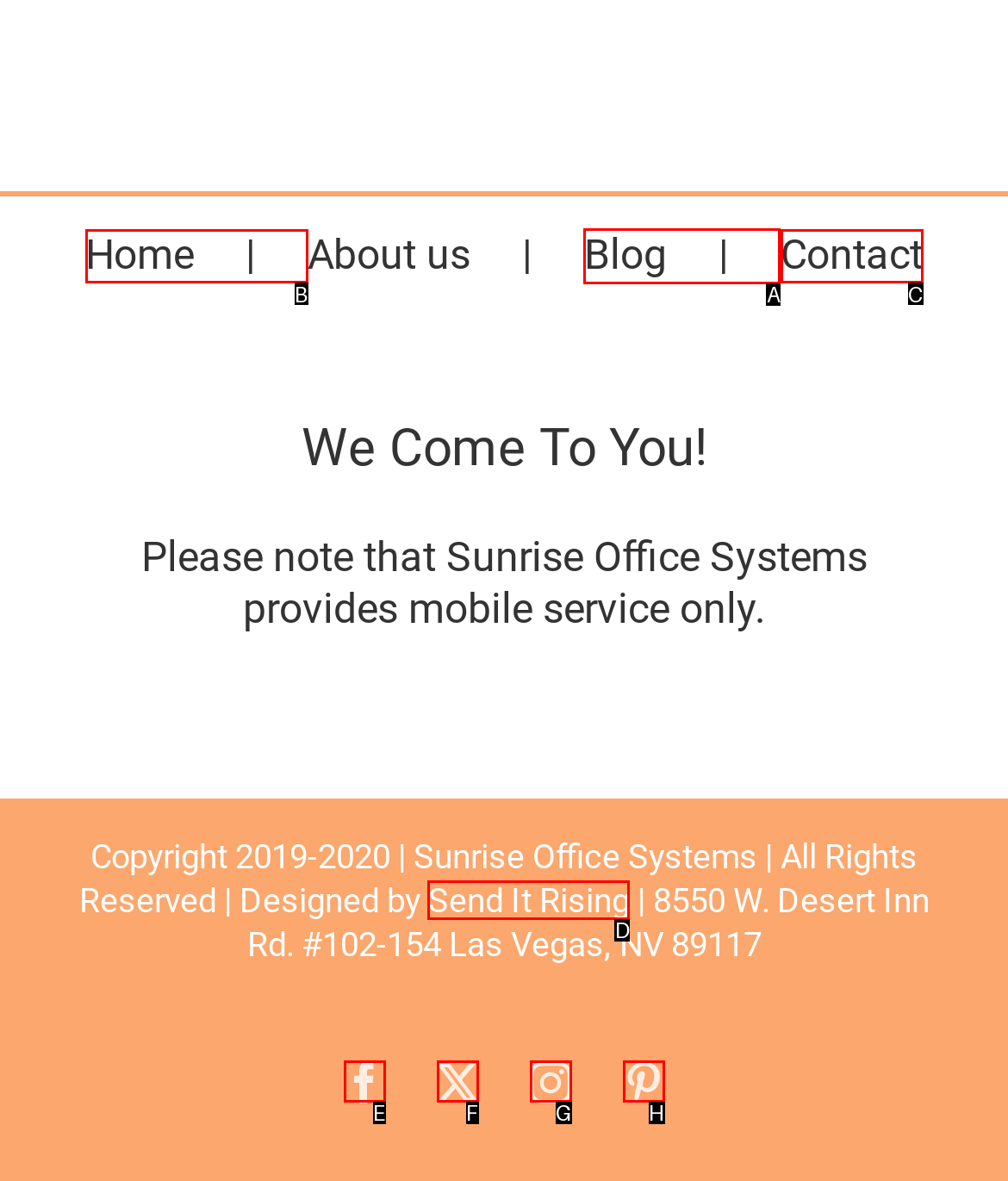Point out the UI element to be clicked for this instruction: Read the blog. Provide the answer as the letter of the chosen element.

A